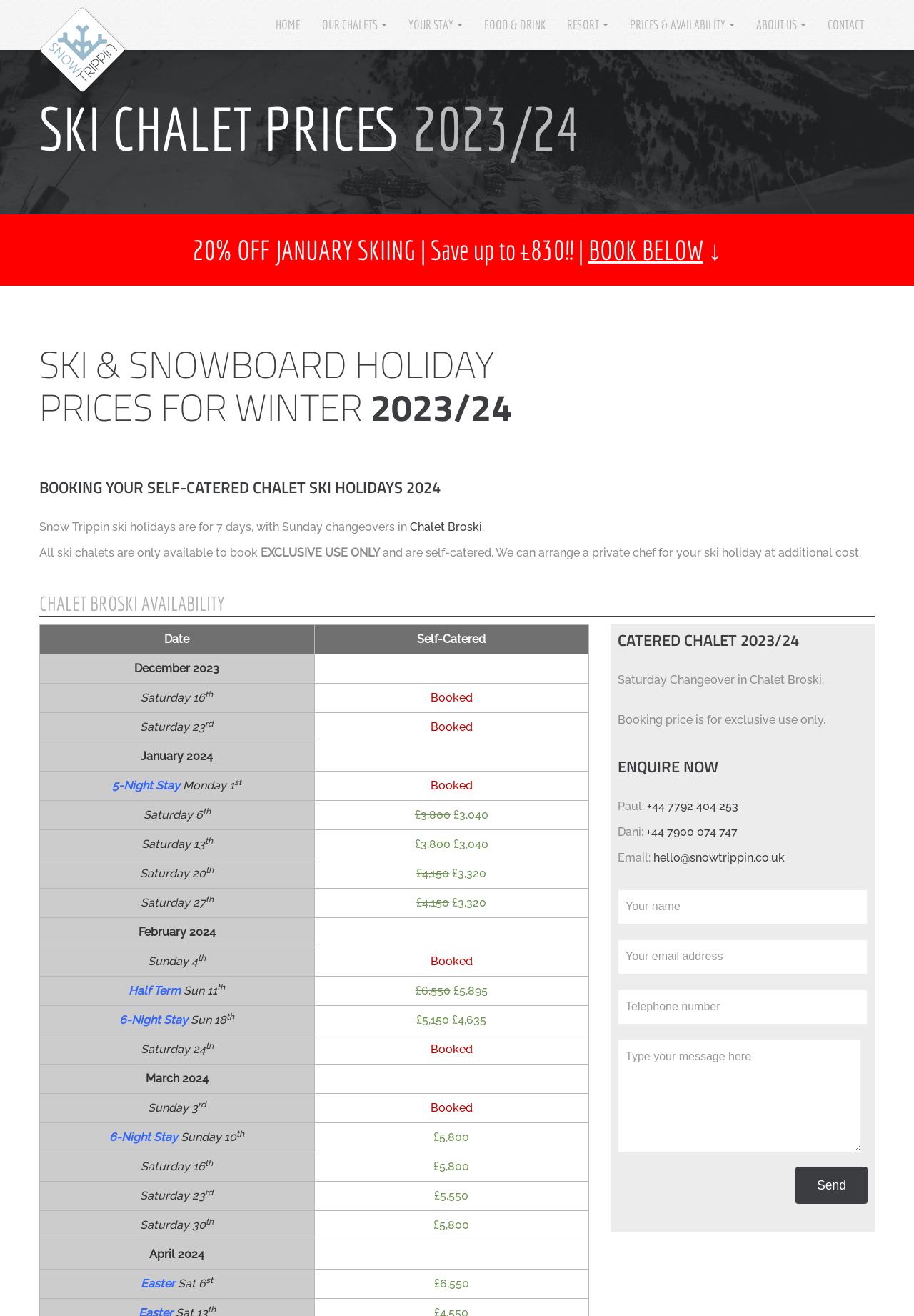Could you determine the bounding box coordinates of the clickable element to complete the instruction: "Check the 'PRICES & AVAILABILITY' page"? Provide the coordinates as four float numbers between 0 and 1, i.e., [left, top, right, bottom].

[0.677, 0.0, 0.816, 0.038]